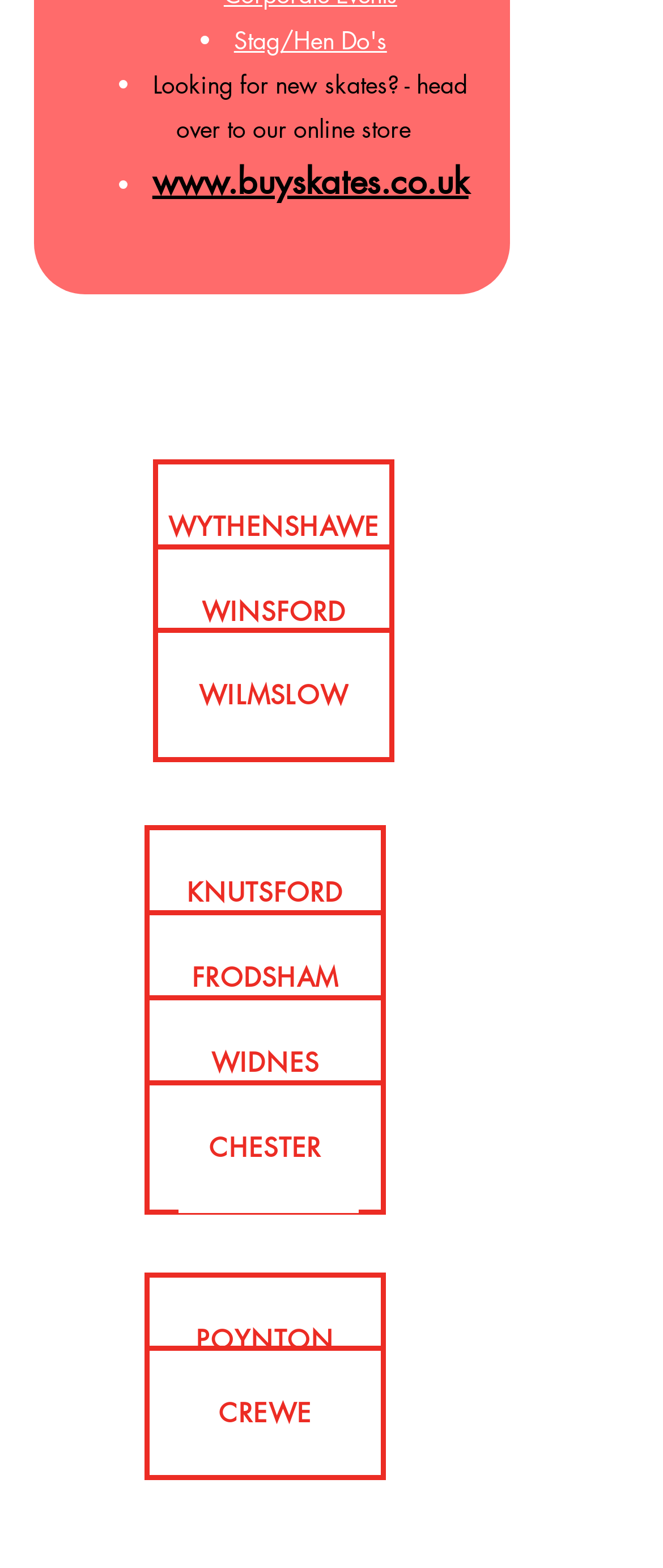Consider the image and give a detailed and elaborate answer to the question: 
What is the online store URL?

The online store URL is mentioned in the text 'Looking for new skates? - head over to our online store' with a link to 'www.buyskates.co.uk'.